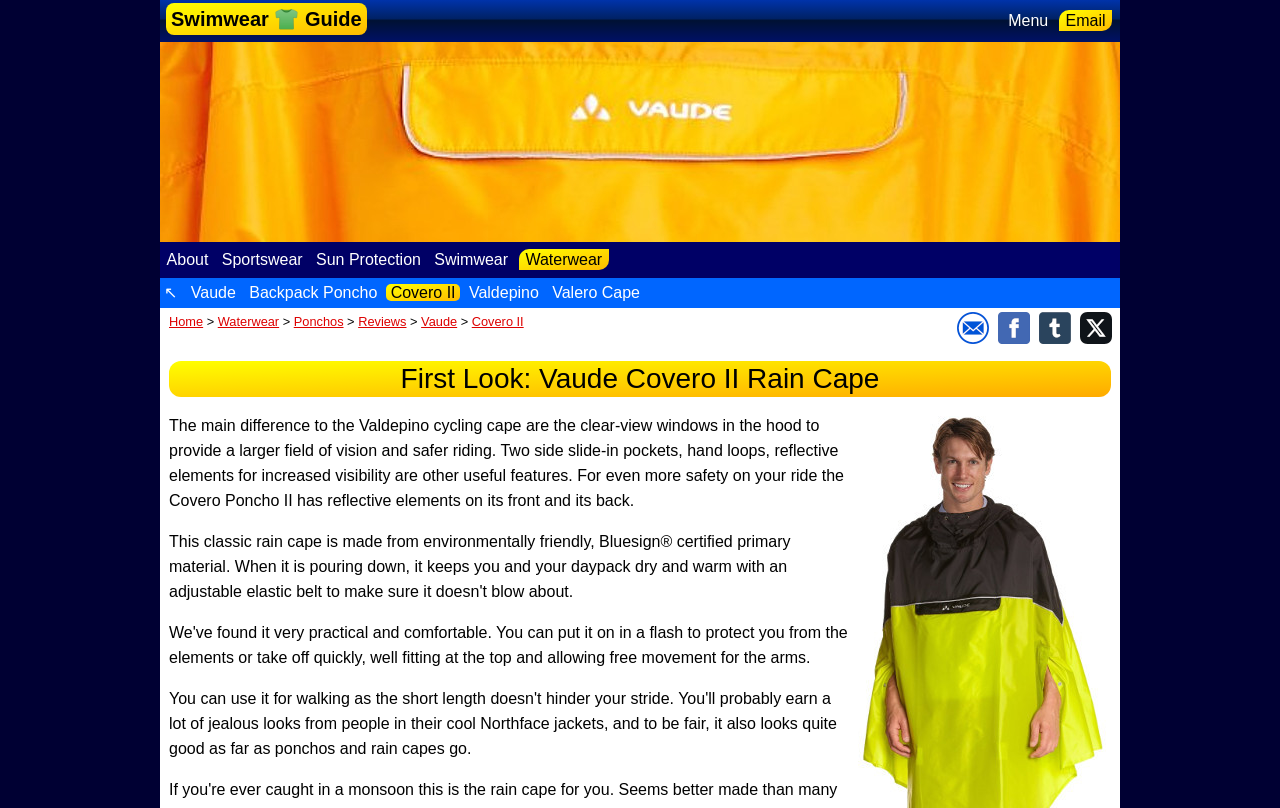Find the bounding box coordinates of the element you need to click on to perform this action: 'View the 'Vaude Covero II Rain Cape' review'. The coordinates should be represented by four float values between 0 and 1, in the format [left, top, right, bottom].

[0.132, 0.447, 0.868, 0.491]